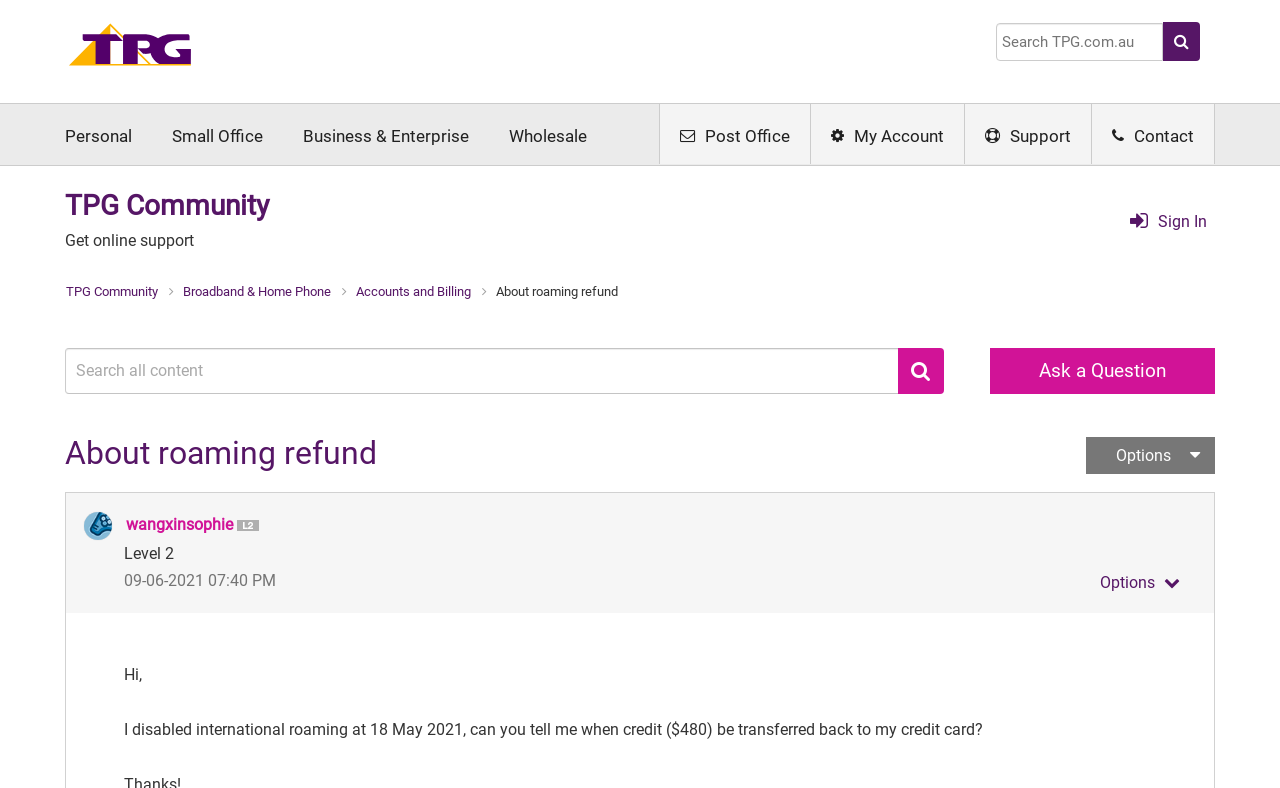Kindly determine the bounding box coordinates for the area that needs to be clicked to execute this instruction: "Go to My Account".

[0.633, 0.132, 0.753, 0.208]